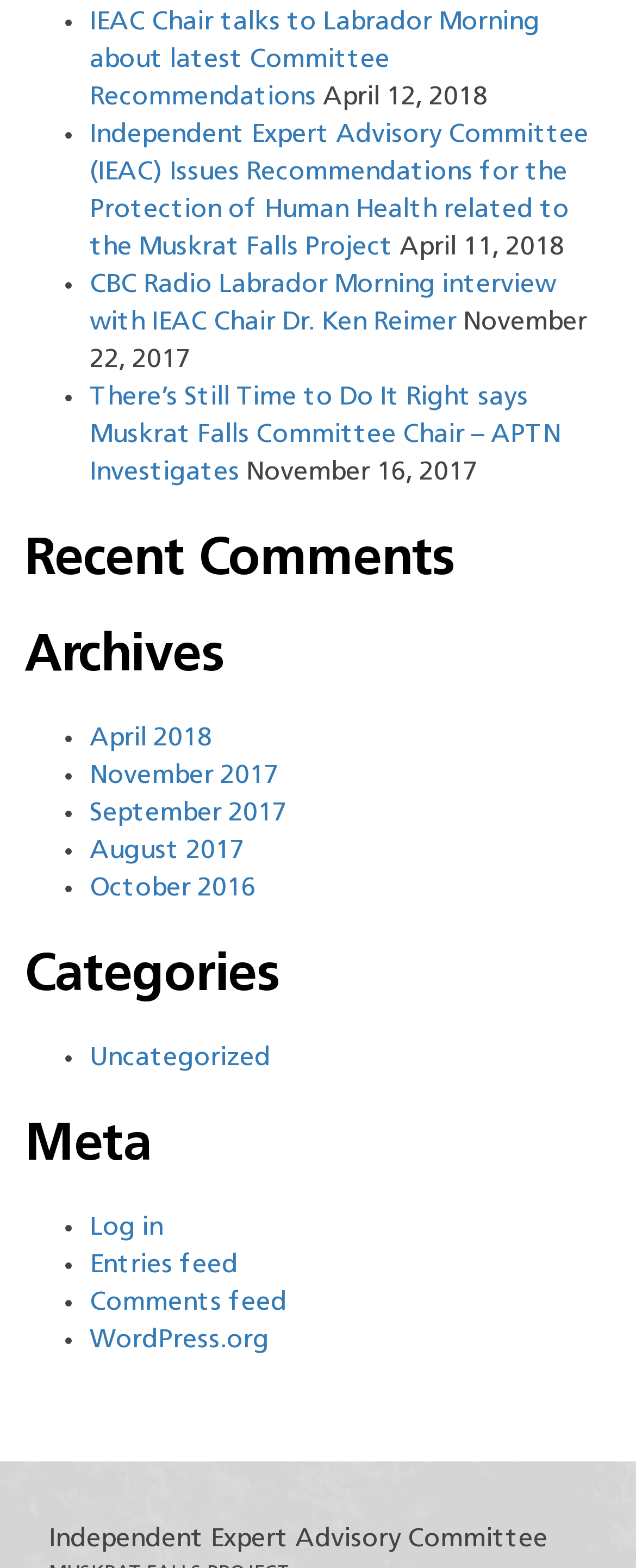Please find the bounding box coordinates of the element that you should click to achieve the following instruction: "Log in to the website". The coordinates should be presented as four float numbers between 0 and 1: [left, top, right, bottom].

[0.141, 0.775, 0.256, 0.792]